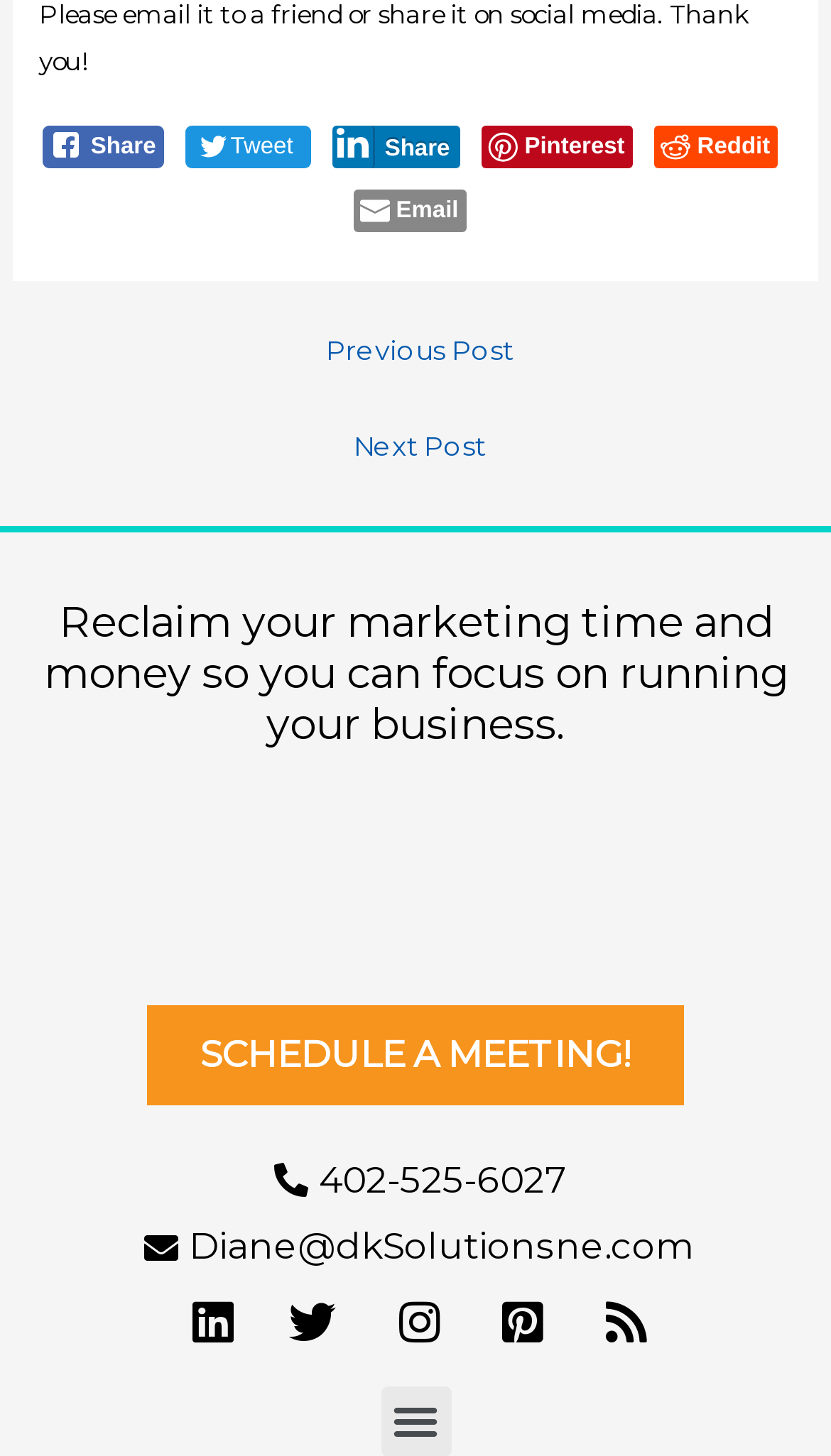What is the company logo displayed on the webpage?
Please give a detailed and elaborate answer to the question.

The company logo 'dk solutions logo' is displayed on the webpage, accompanied by a link to the company's website or contact information. The logo is positioned prominently, suggesting that it is an important element of the webpage's design.